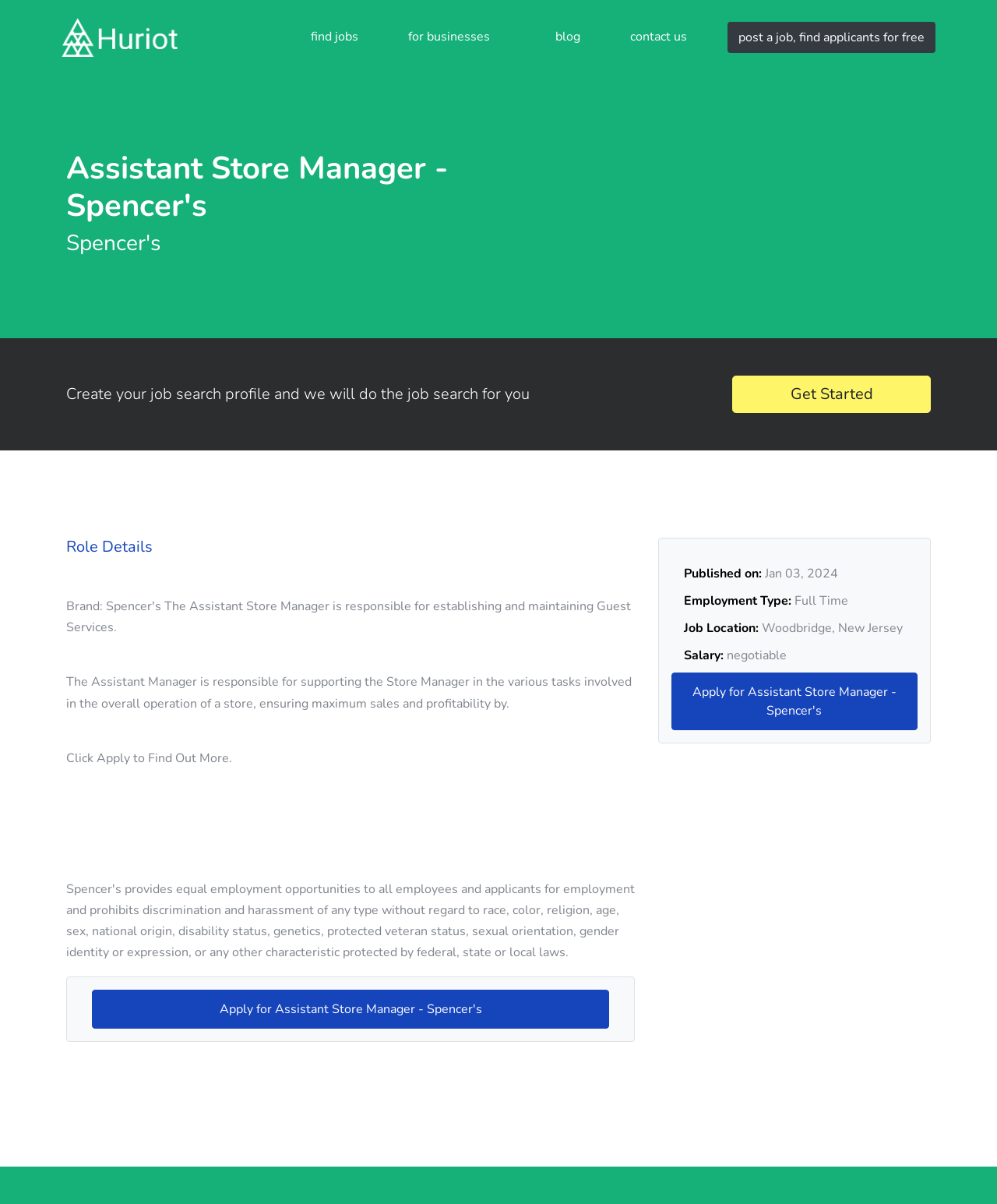Could you determine the bounding box coordinates of the clickable element to complete the instruction: "Click on the 'Get Started' button"? Provide the coordinates as four float numbers between 0 and 1, i.e., [left, top, right, bottom].

[0.734, 0.312, 0.934, 0.343]